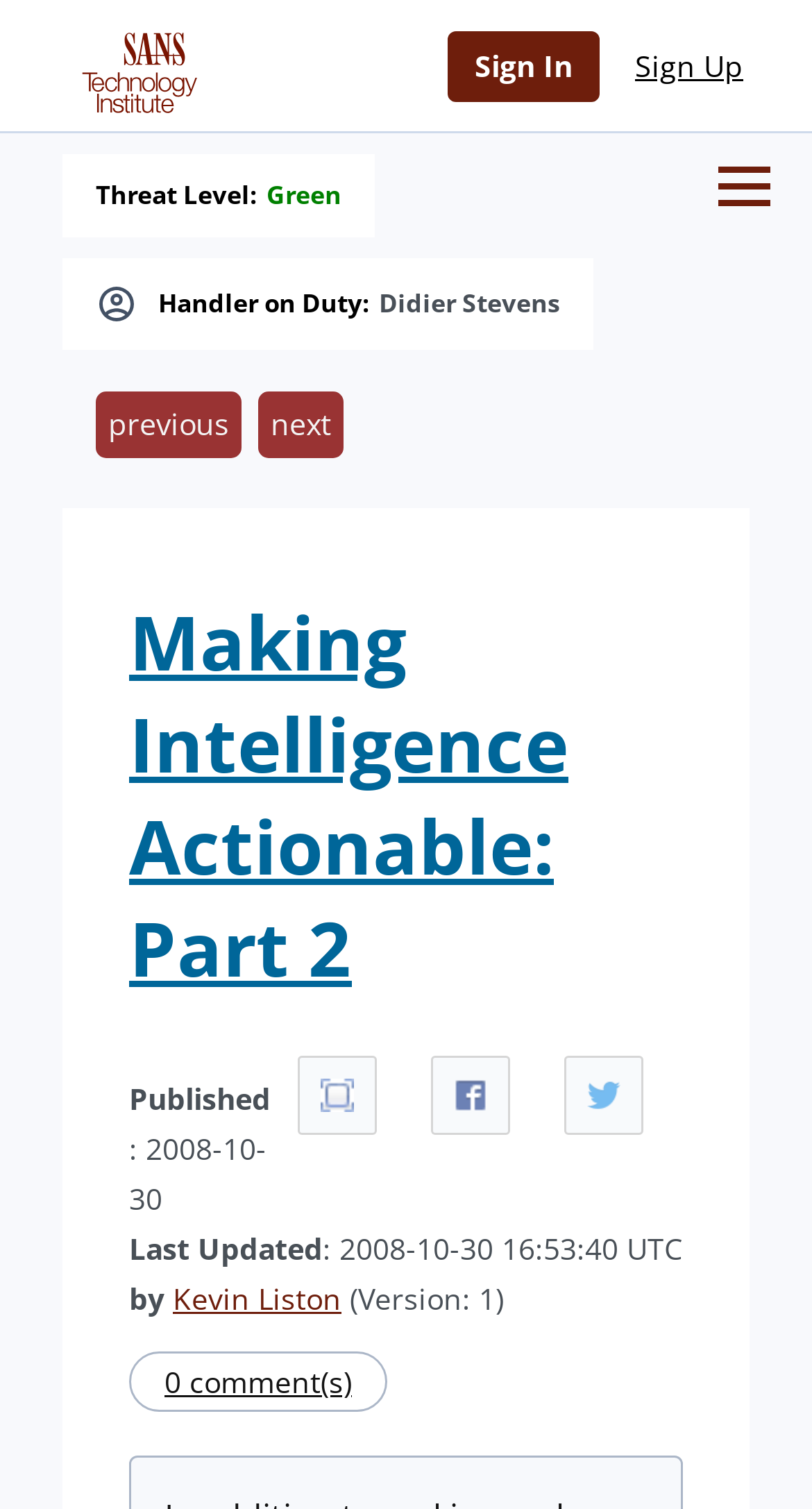Provide the bounding box coordinates of the UI element this sentence describes: "Making Intelligence Actionable: Part 2".

[0.159, 0.392, 0.7, 0.662]